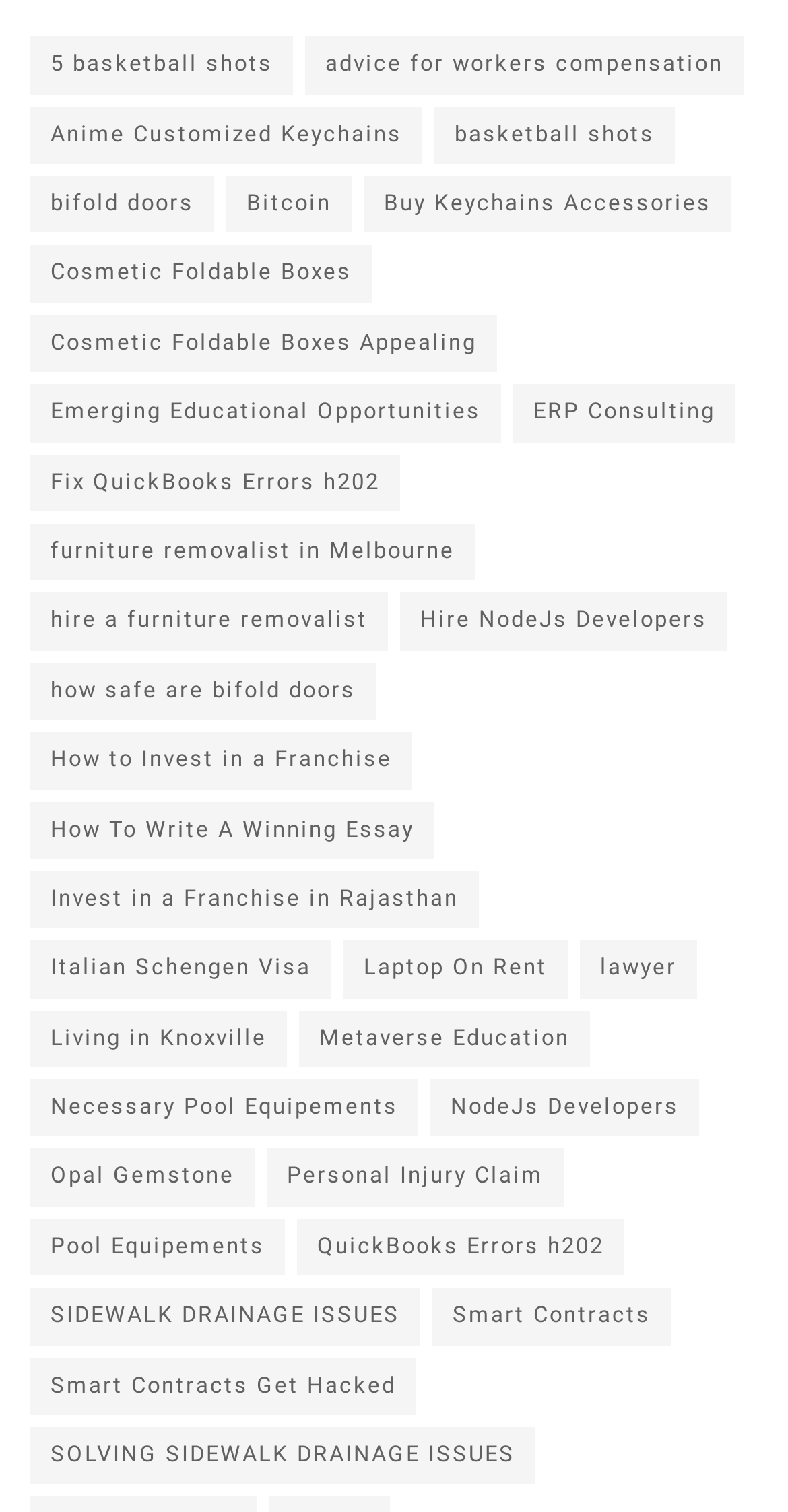What is the topic of the link below 'ERP Consulting'?
Please provide a single word or phrase answer based on the image.

Fix QuickBooks Errors h202